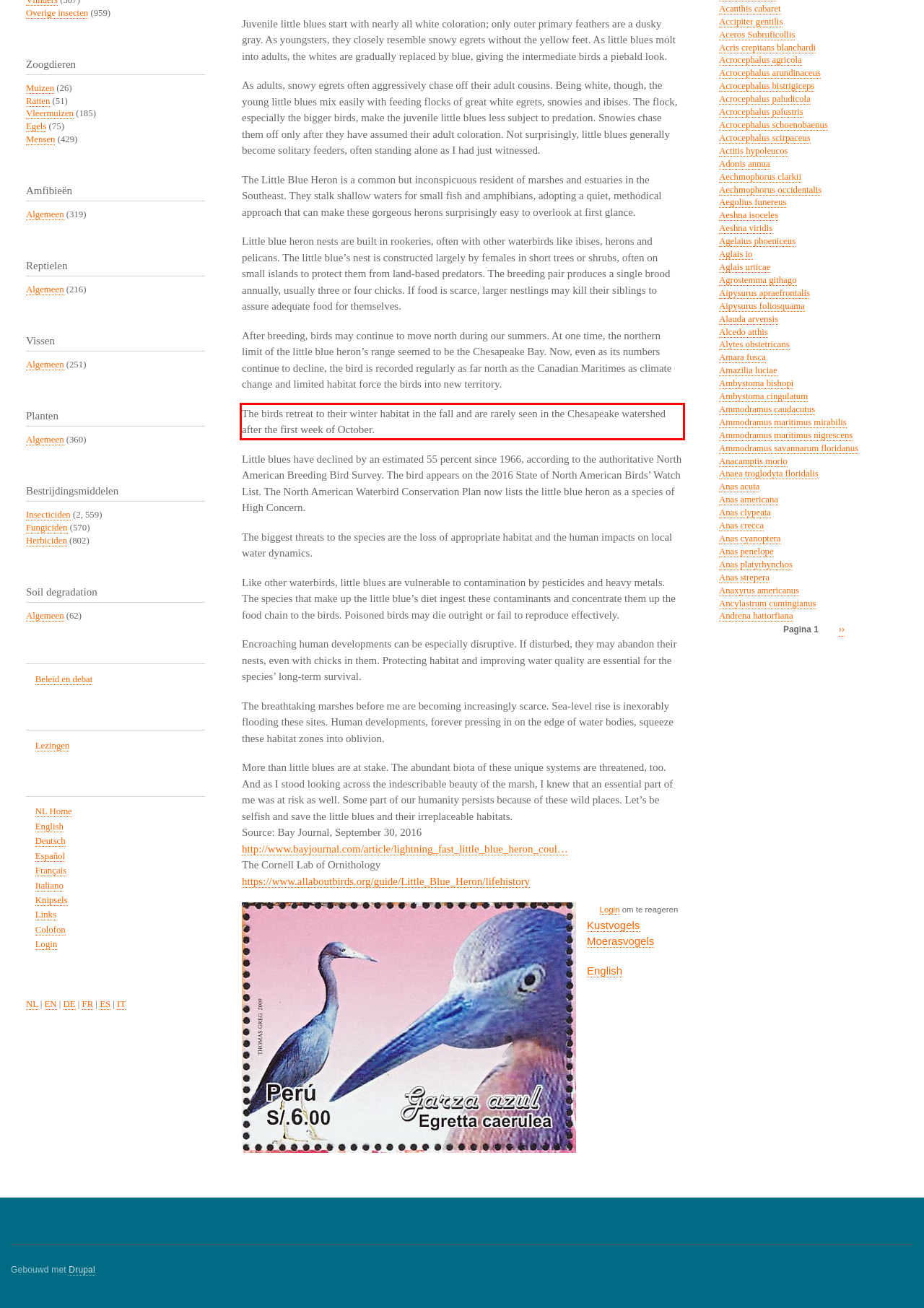Using the provided screenshot of a webpage, recognize the text inside the red rectangle bounding box by performing OCR.

The birds retreat to their winter habitat in the fall and are rarely seen in the Chesapeake watershed after the first week of October.